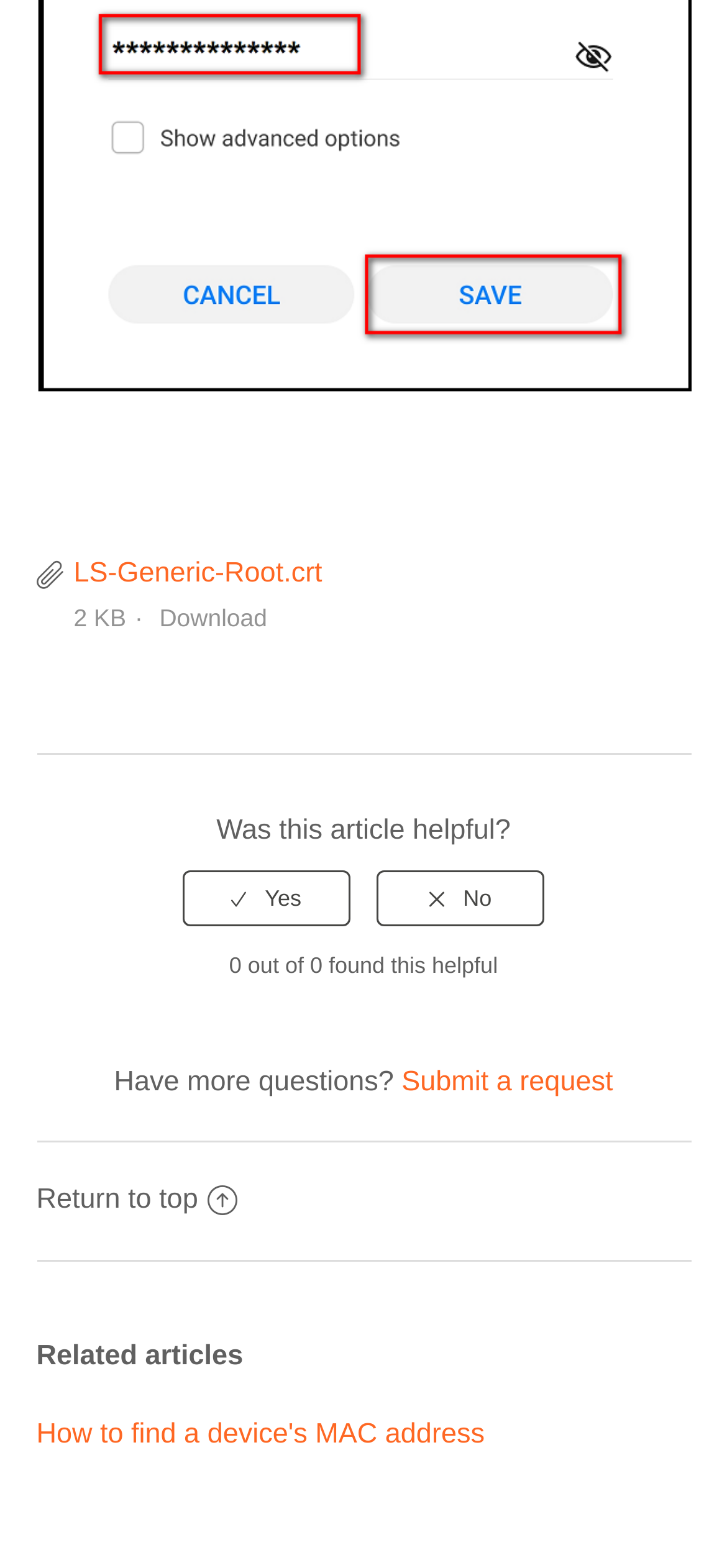Answer the question with a single word or phrase: 
Where can you go if you want to return to the top?

Return to top